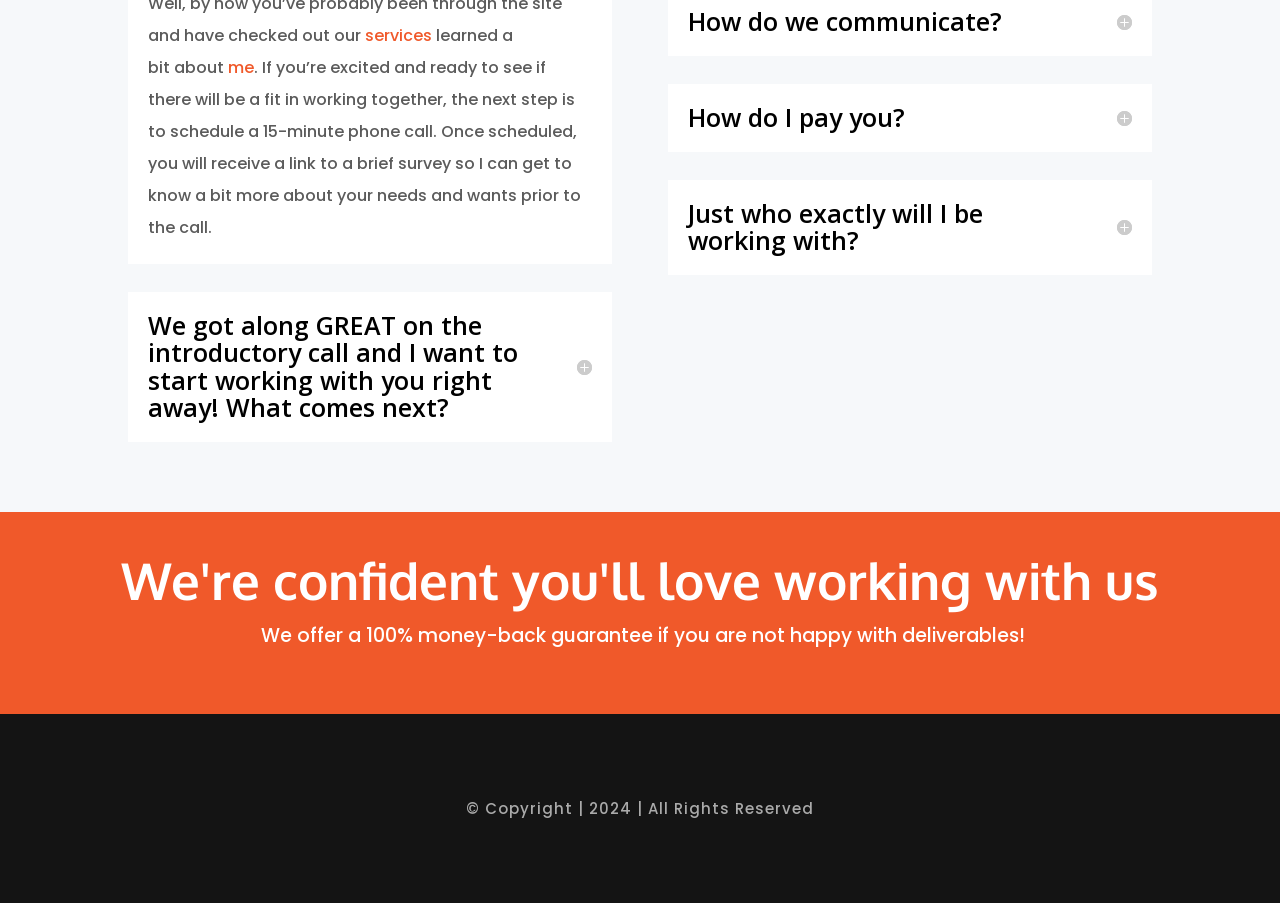Provide the bounding box coordinates for the specified HTML element described in this description: "ervices". The coordinates should be four float numbers ranging from 0 to 1, in the format [left, top, right, bottom].

[0.292, 0.026, 0.338, 0.052]